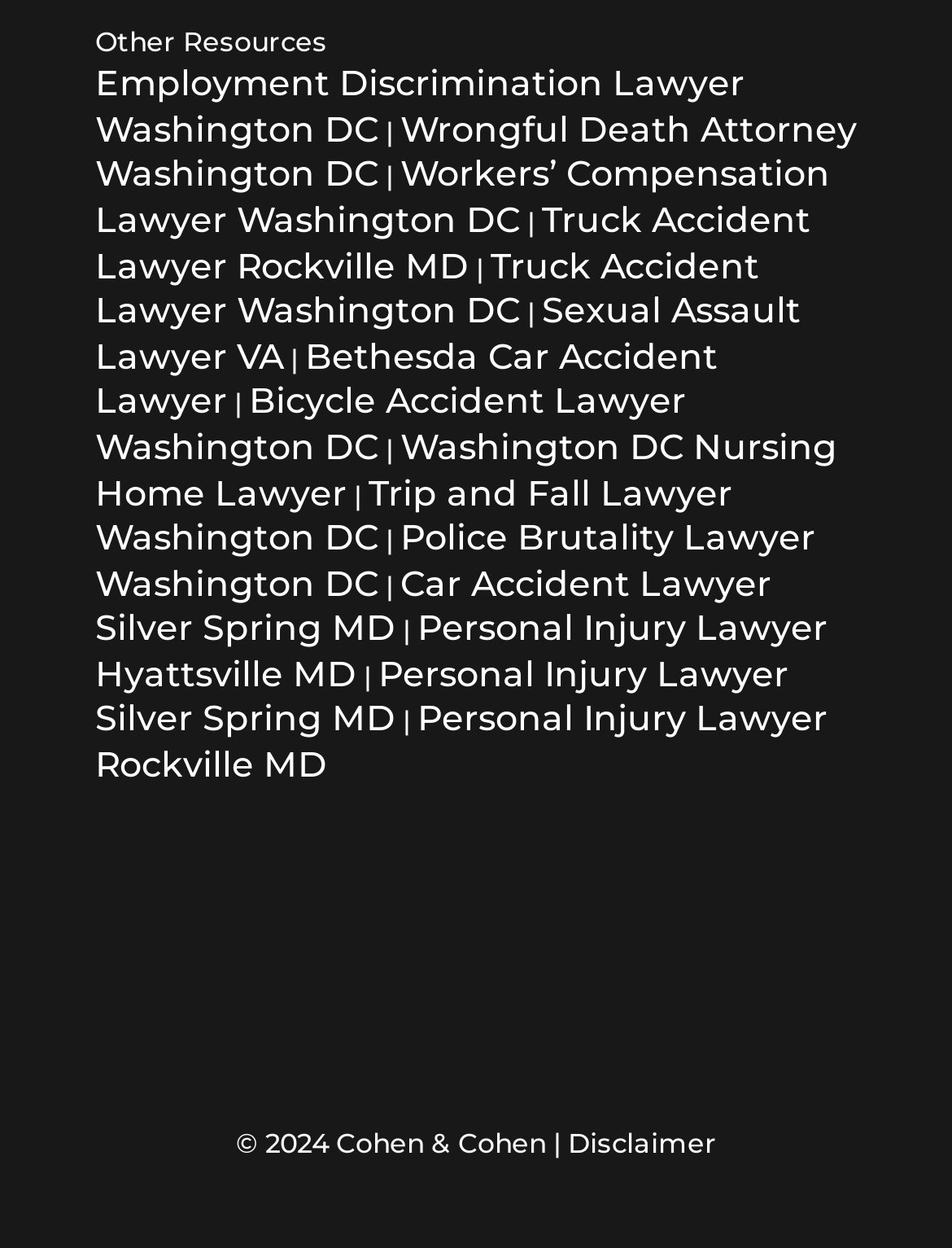What is the text above the copyright symbol?
Please answer the question with a single word or phrase, referencing the image.

Other Resources